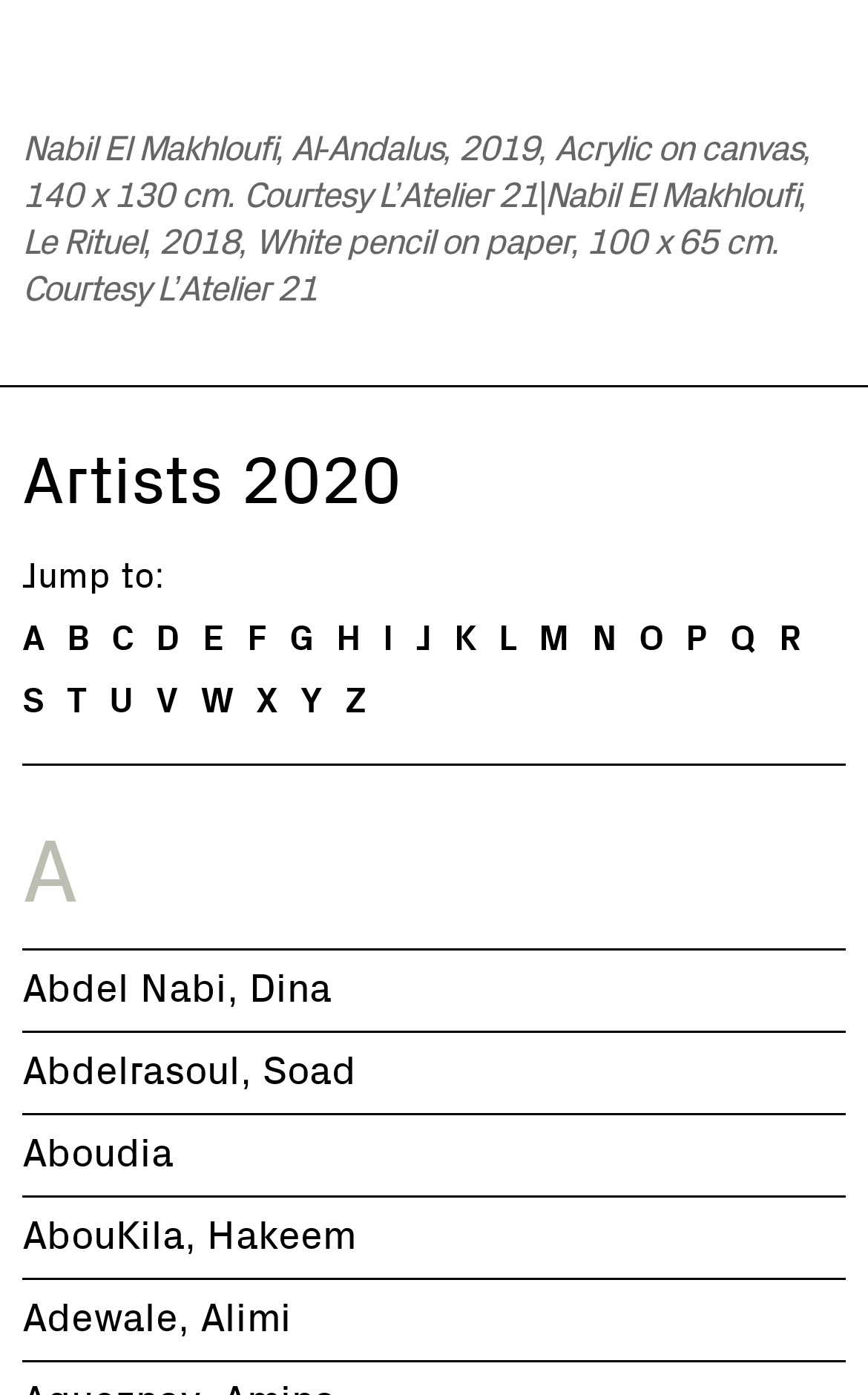Based on the image, please elaborate on the answer to the following question:
How many artworks are described in the first StaticText element?

By examining the first StaticText element, I found that it describes two artworks by Nabil El Makhloufi: 'Al-Andalus' and 'Le Rituel'.